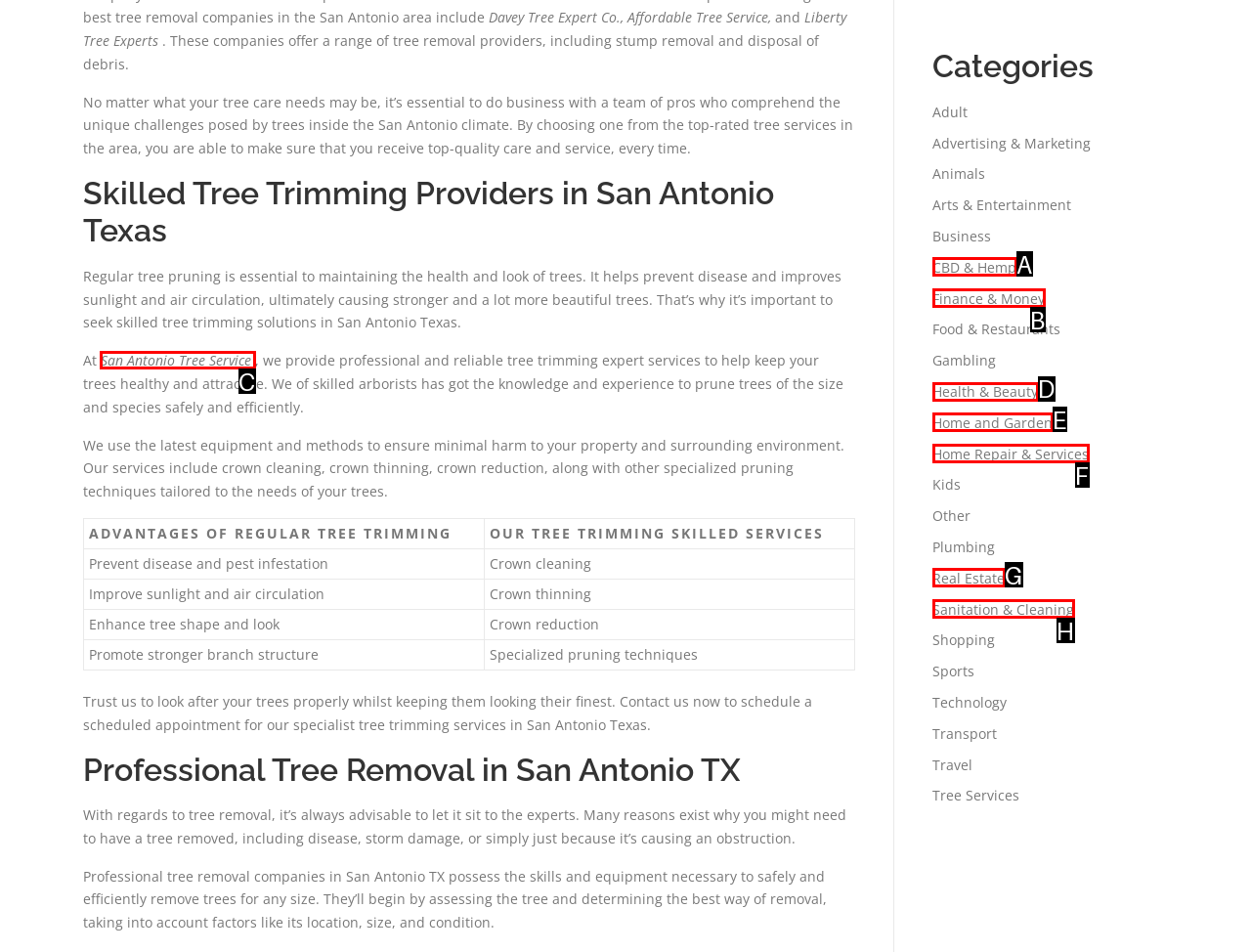Determine which HTML element should be clicked for this task: Go to next page
Provide the option's letter from the available choices.

None